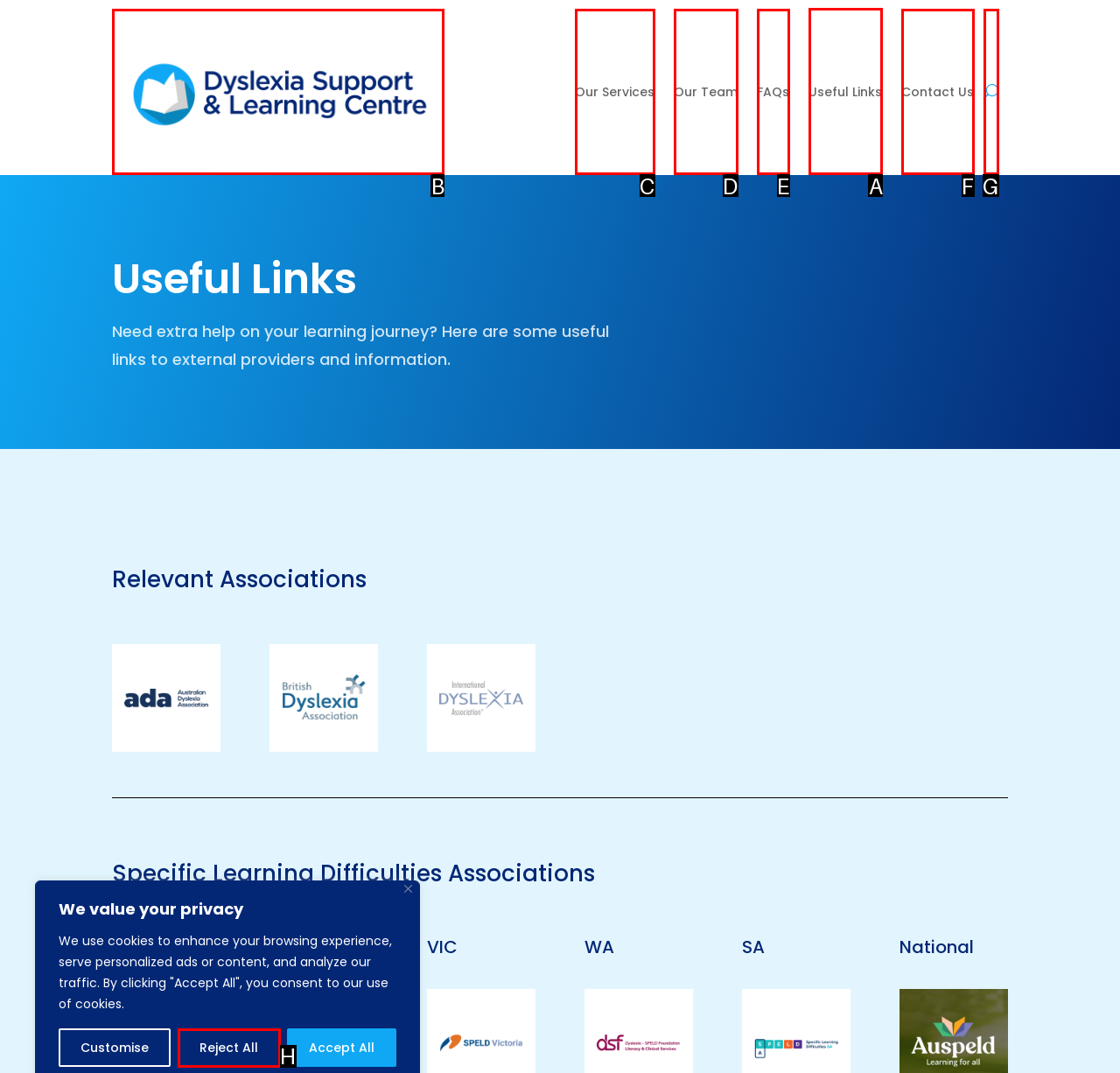For the task: Explore Useful Links, tell me the letter of the option you should click. Answer with the letter alone.

A